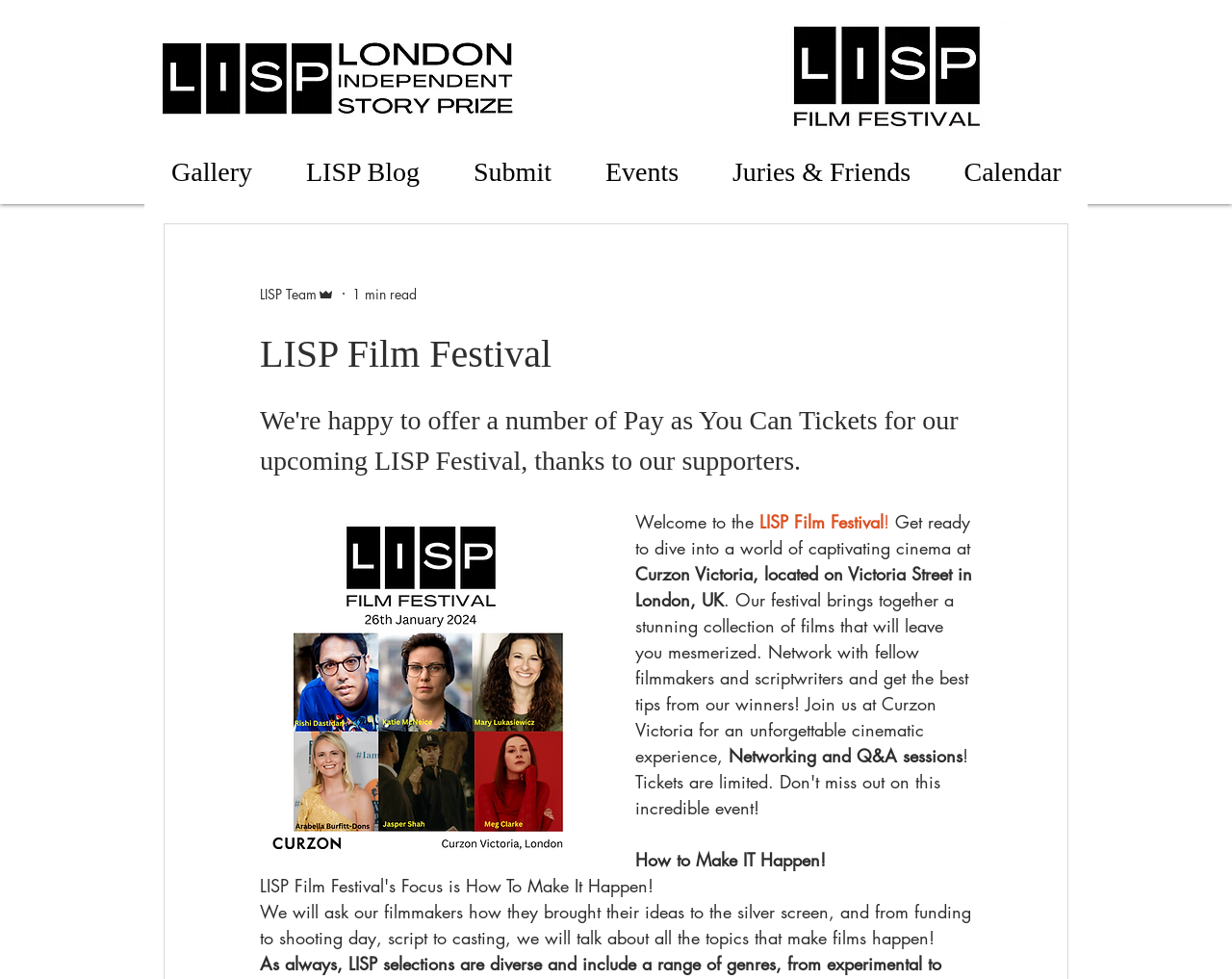Can you find and provide the main heading text of this webpage?

LISP Film Festival